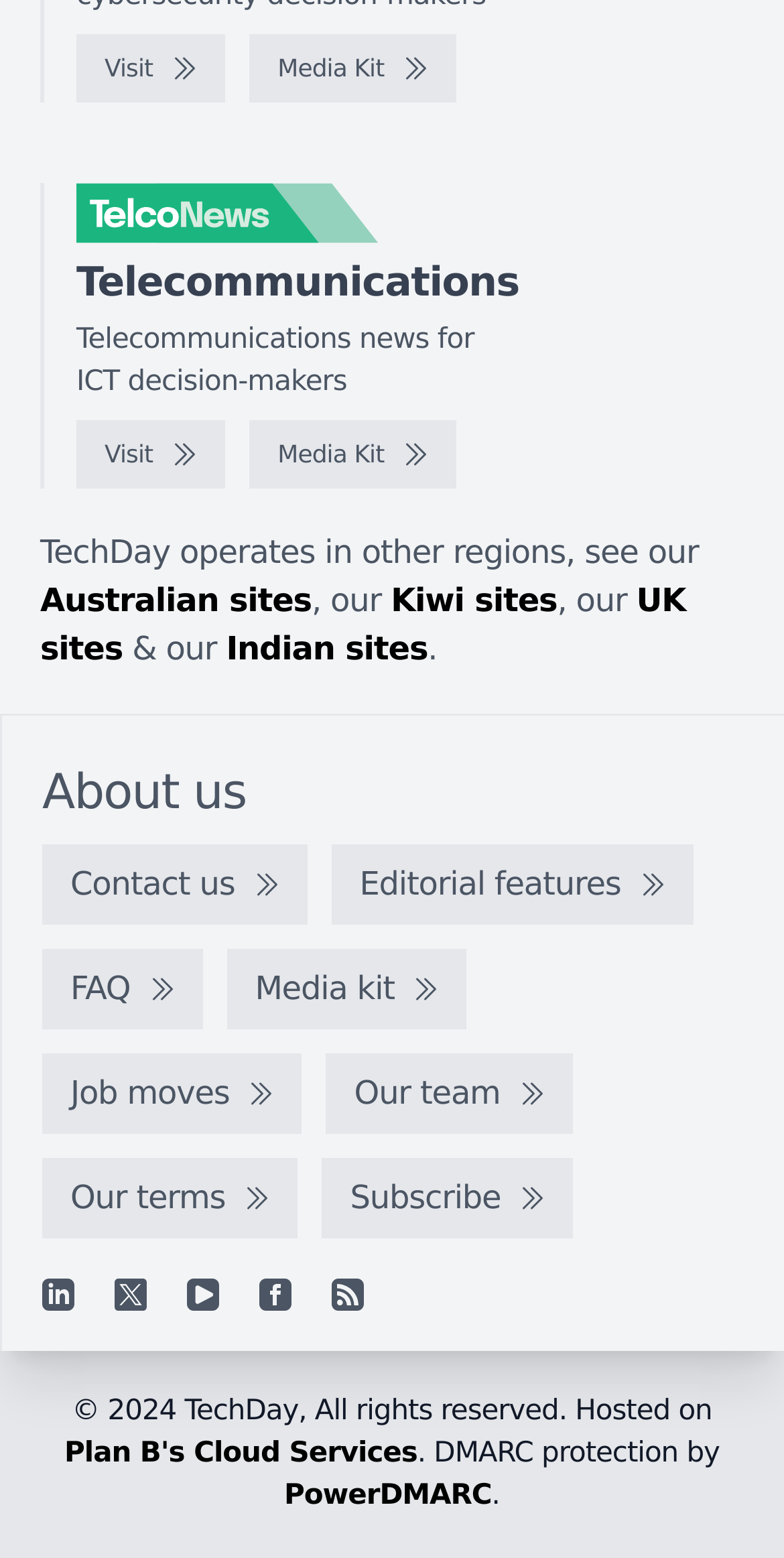Provide the bounding box coordinates of the section that needs to be clicked to accomplish the following instruction: "View Media Kit."

[0.318, 0.023, 0.582, 0.066]